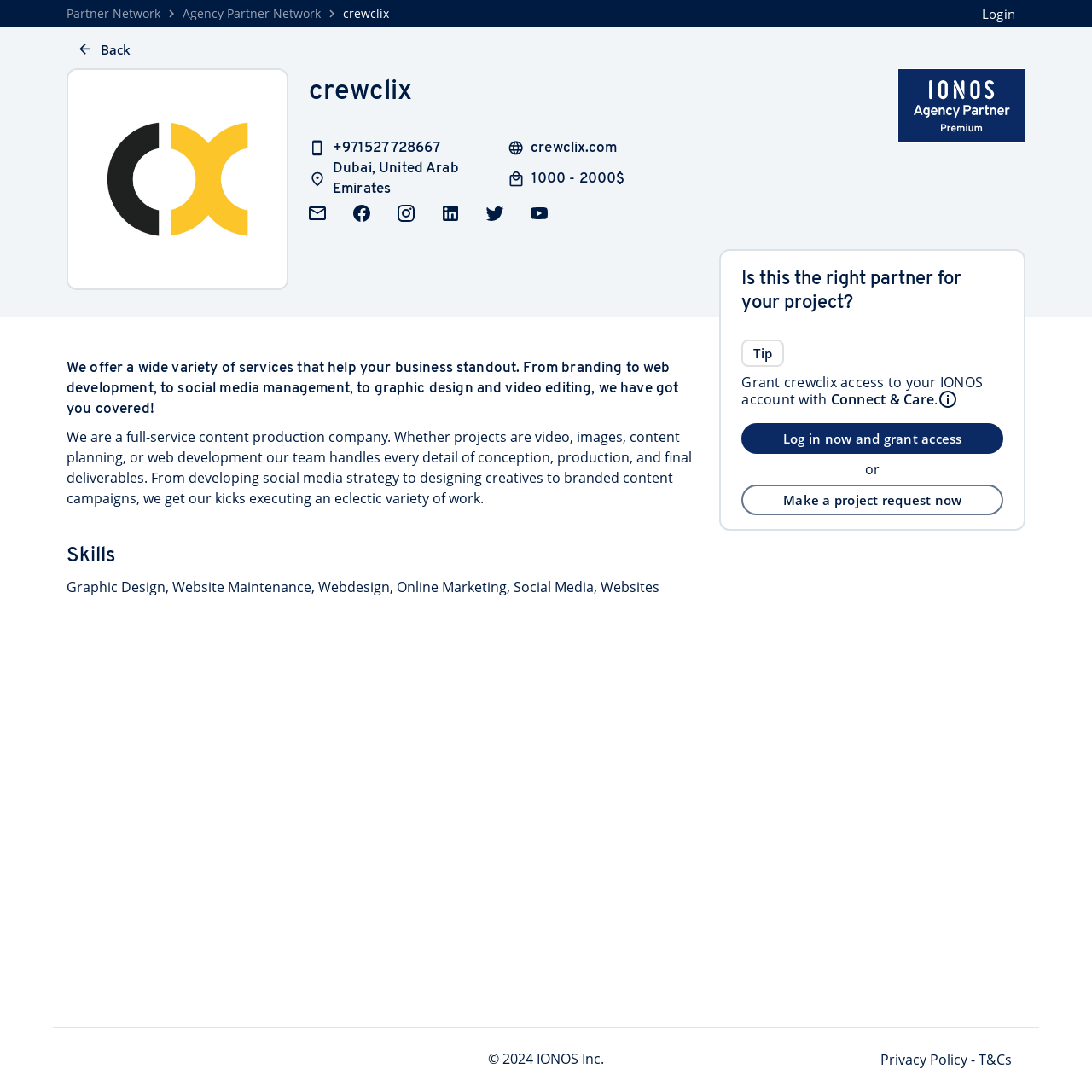Identify the bounding box coordinates of the region I need to click to complete this instruction: "Check the company's phone number".

[0.277, 0.125, 0.41, 0.147]